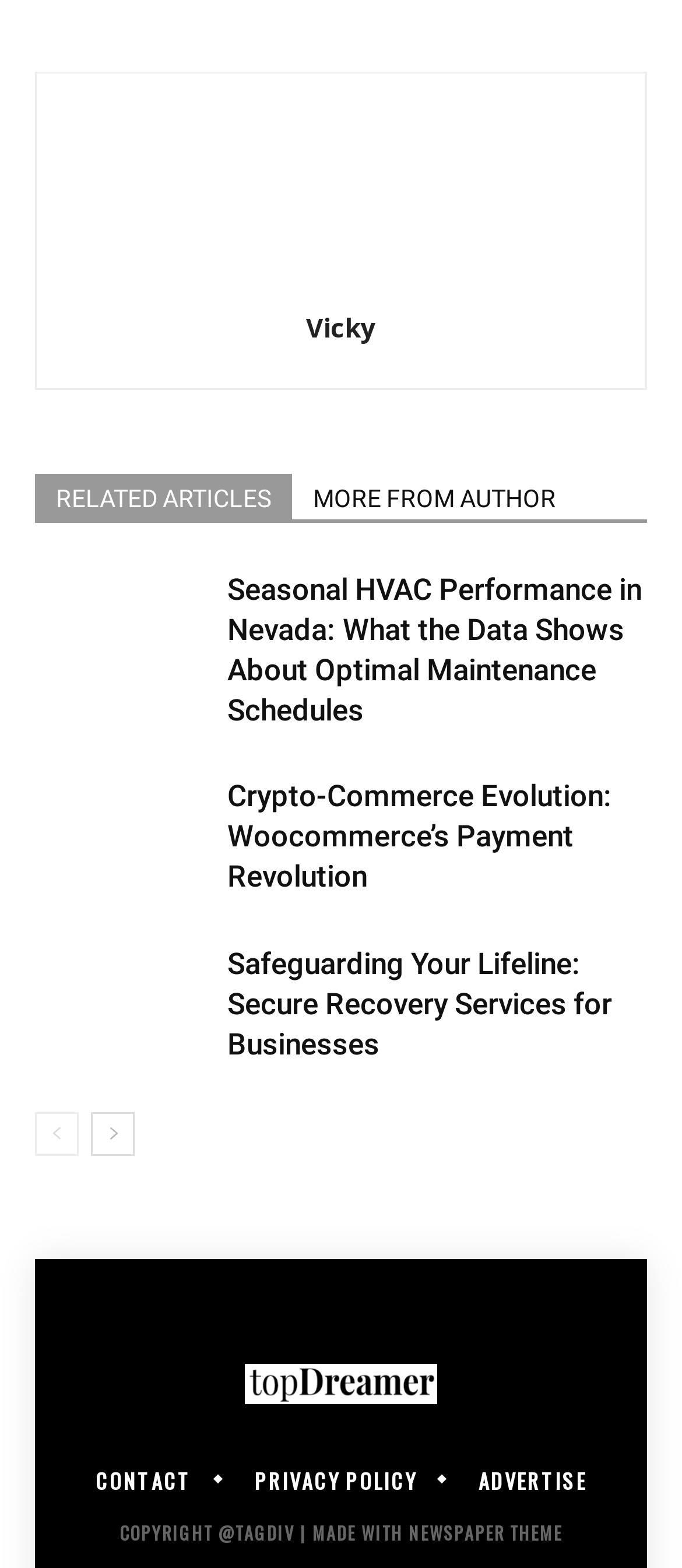Determine the bounding box coordinates for the element that should be clicked to follow this instruction: "view author profile". The coordinates should be given as four float numbers between 0 and 1, in the format [left, top, right, bottom].

[0.377, 0.169, 0.623, 0.187]